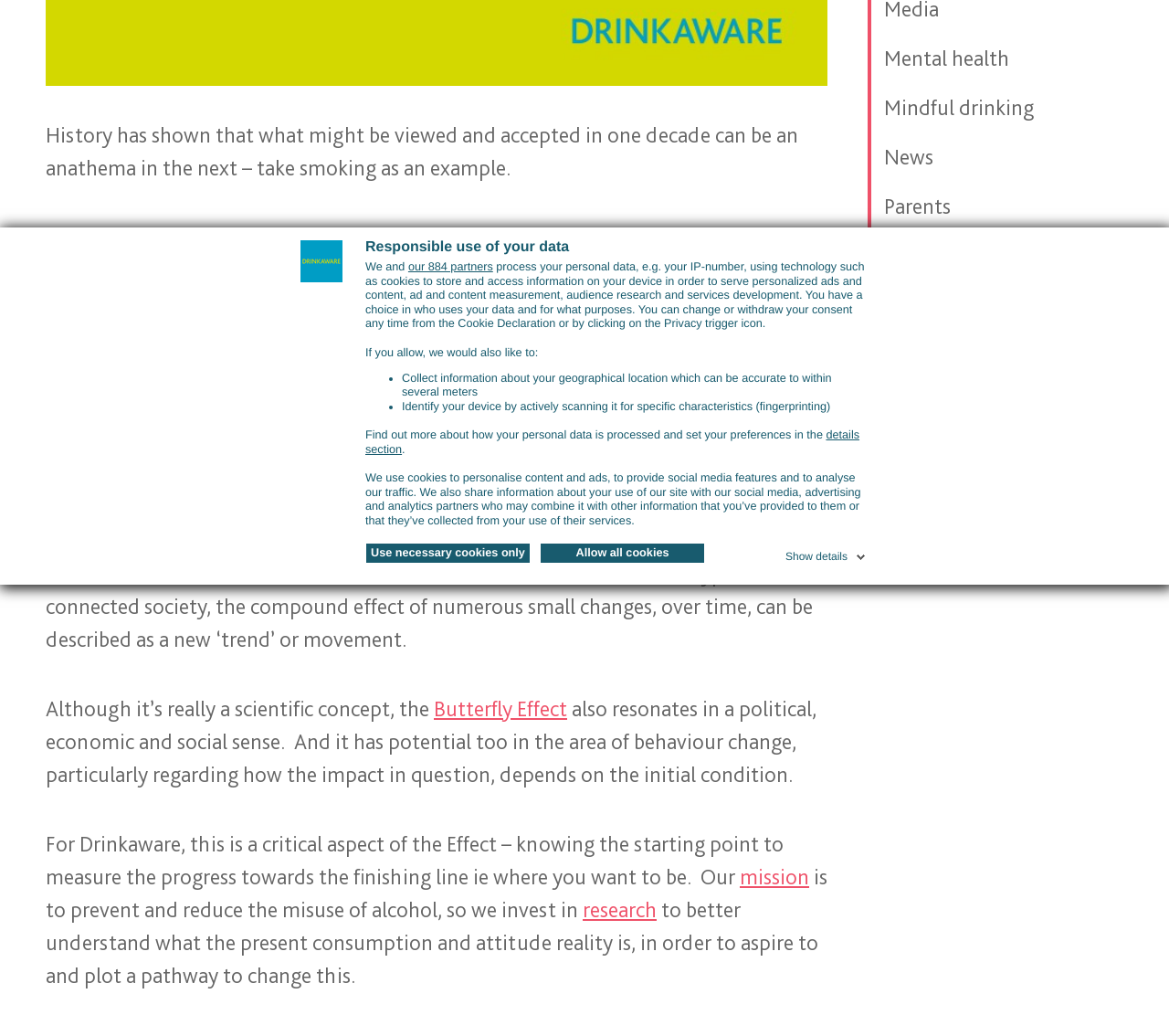Please find the bounding box for the UI component described as follows: "Show details".

[0.672, 0.524, 0.744, 0.544]